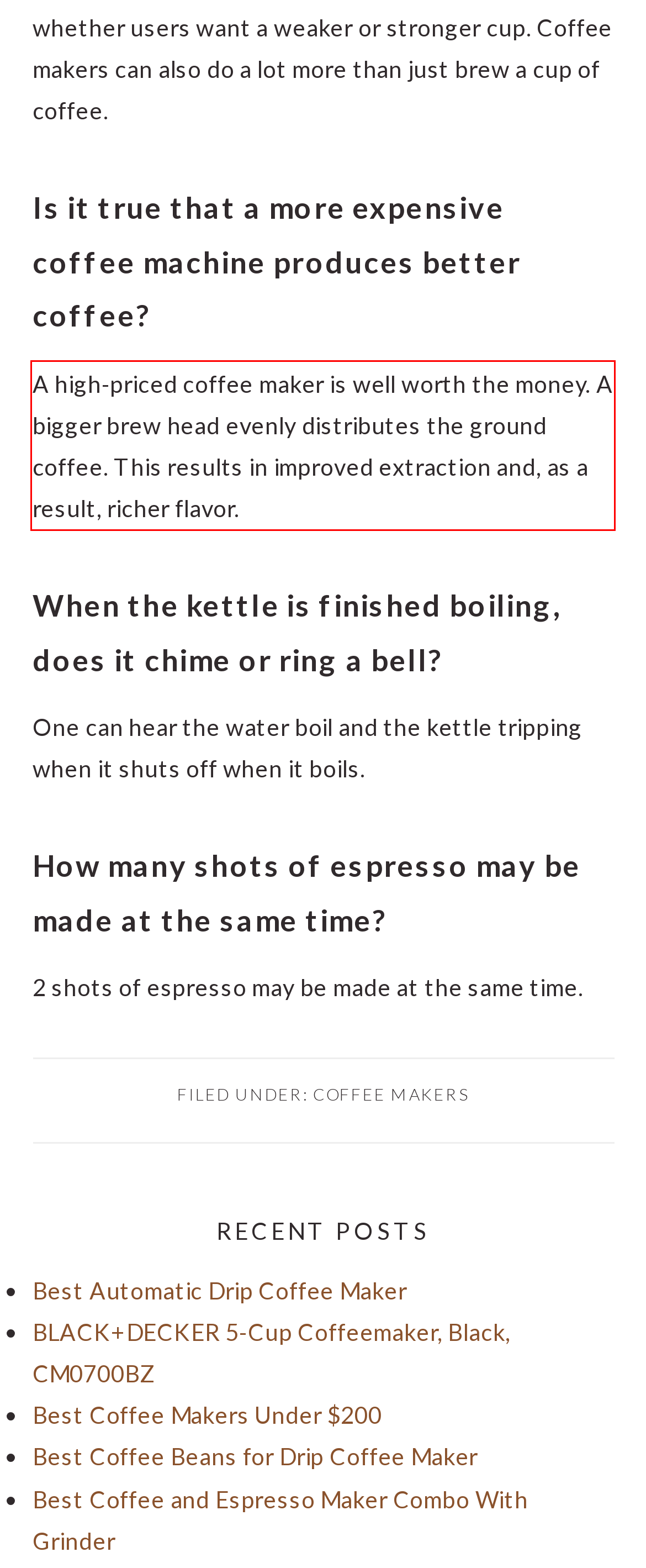You are provided with a webpage screenshot that includes a red rectangle bounding box. Extract the text content from within the bounding box using OCR.

A high-priced coffee maker is well worth the money. A bigger brew head evenly distributes the ground coffee. This results in improved extraction and, as a result, richer flavor.